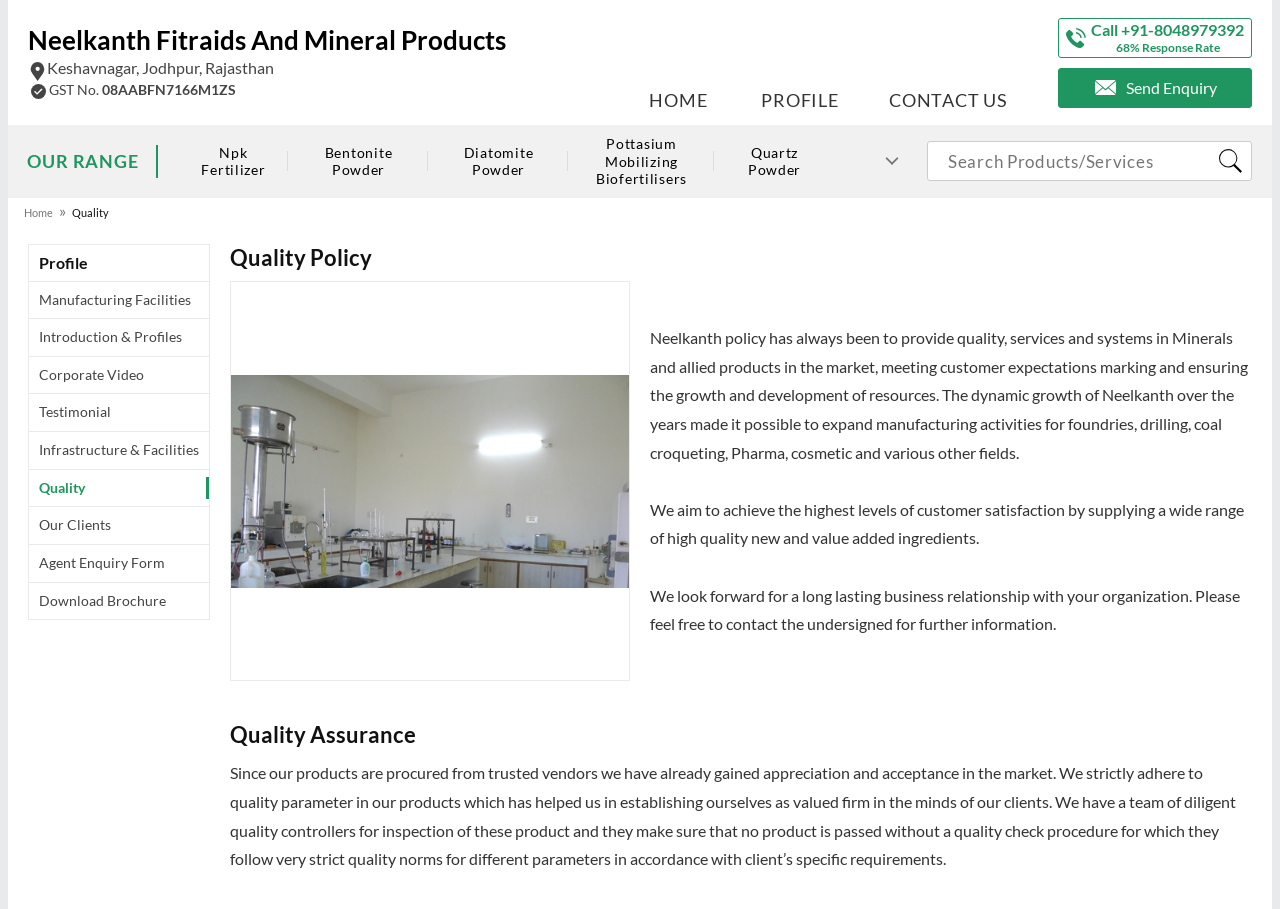What is the company name?
From the image, respond with a single word or phrase.

Neelkanth Fitraids And Mineral Products